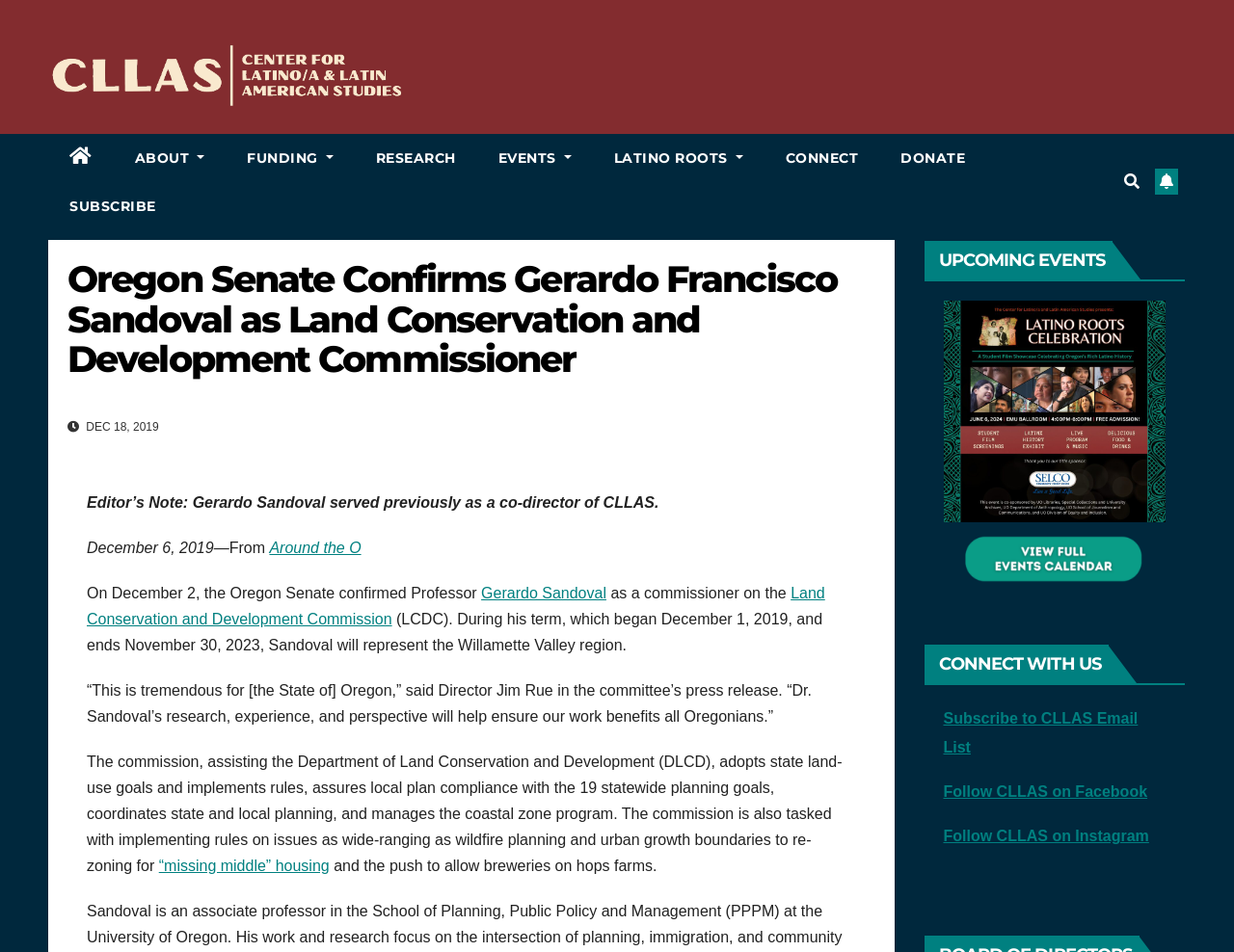What is Gerardo Sandoval's new role?
Using the visual information, answer the question in a single word or phrase.

Commissioner